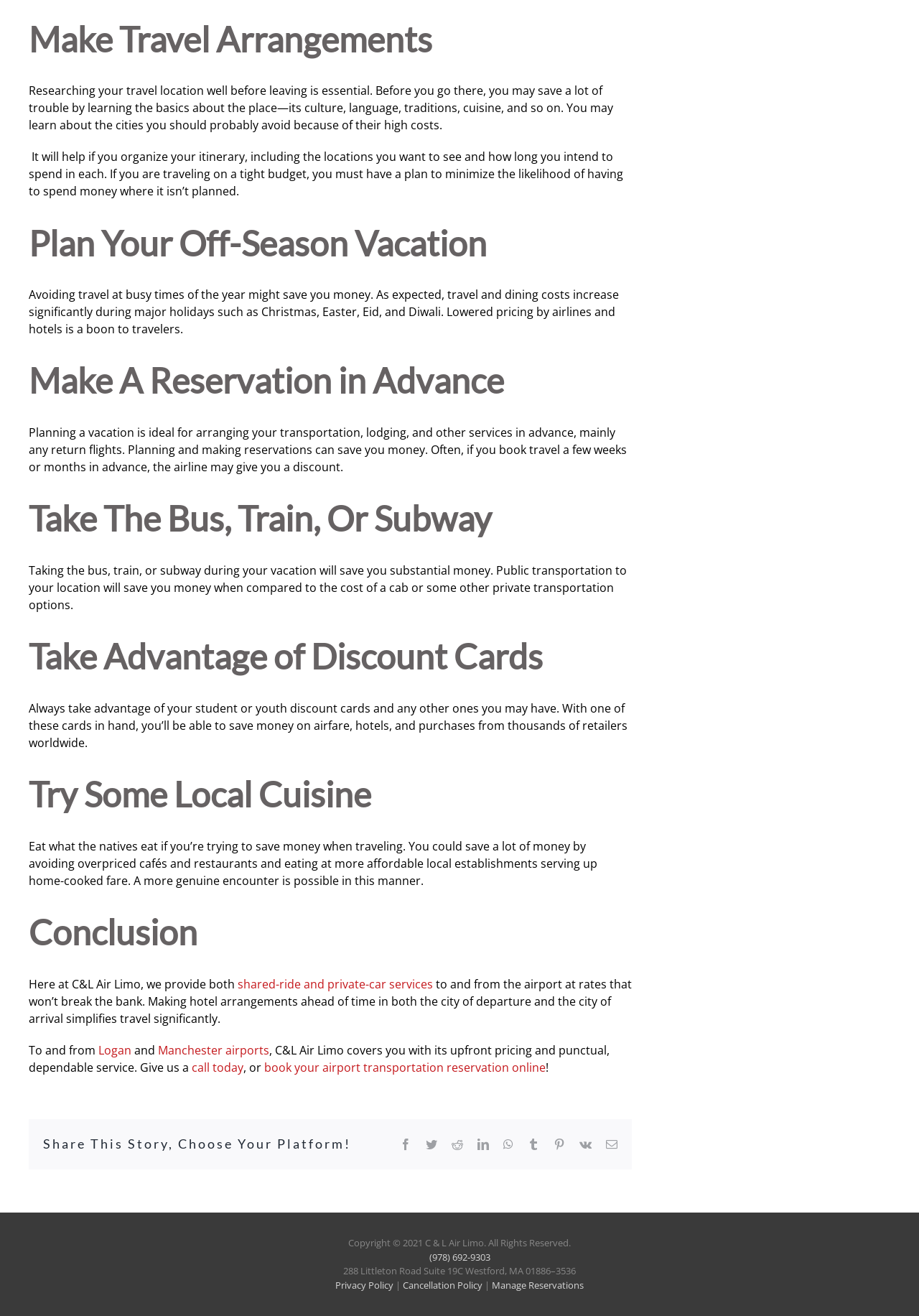What is the main topic of this webpage?
Kindly offer a comprehensive and detailed response to the question.

Based on the headings and static text on the webpage, it appears that the main topic is providing tips and advice on how to make travel arrangements, including planning, budgeting, and booking transportation and accommodations.